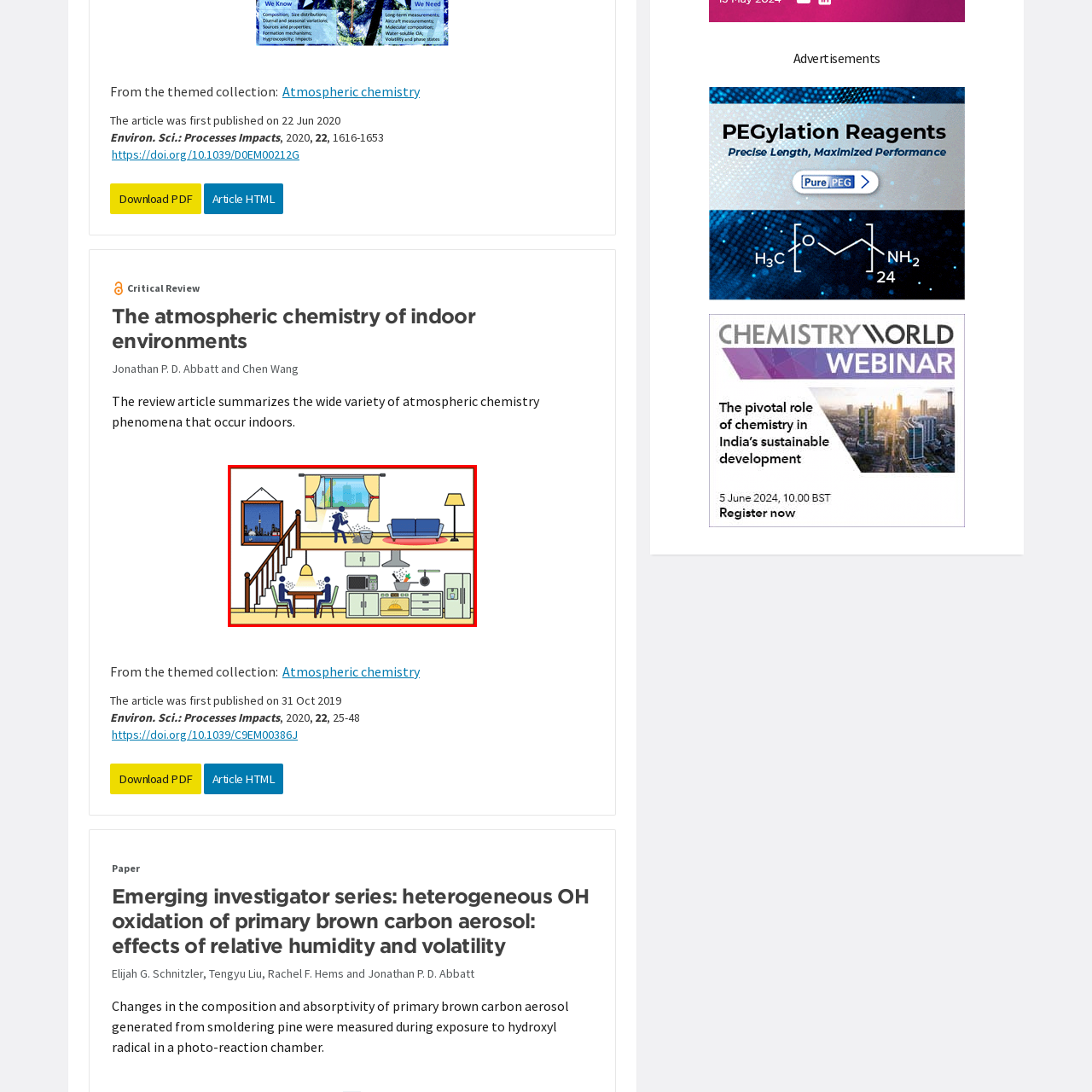Describe extensively the image that is situated inside the red border.

This image presents a vibrant and informative graphical abstract illustrating the atmospheric chemistry of indoor environments. The composition is divided into two levels, showcasing various activities and elements that contribute to indoor air quality. 

On the upper level, a person is depicted cleaning with a mop in a bright living space, which features a large window framed by curtains revealing a cityscape outside. An inviting couch sits invitingly on a circular rug beside a standing lamp. 

The lower level transitions into a dining and kitchen area, where two figures are seen at a dining table, indicating a lively environment. The kitchen is equipped with essential appliances: a microwave, refrigerator, and a sink, with cooking utensils and ingredients visible, suggesting an active cooking process.

Overall, this illustration emphasizes the dynamic relationship between indoor activities and atmospheric chemistry, highlighting the importance of such environments on air quality.